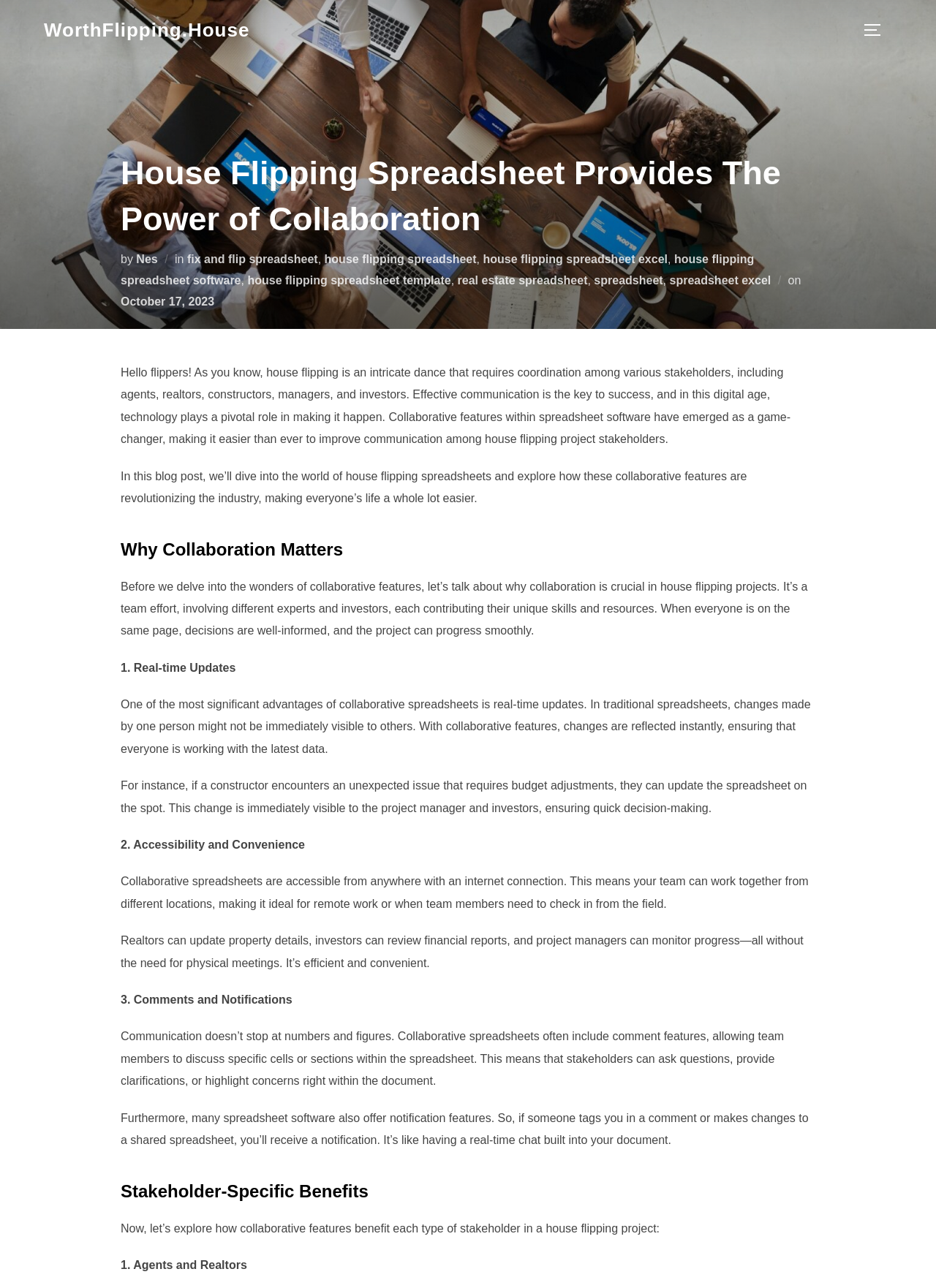Give a one-word or phrase response to the following question: What is the purpose of collaborative features in house flipping spreadsheets?

Improve communication